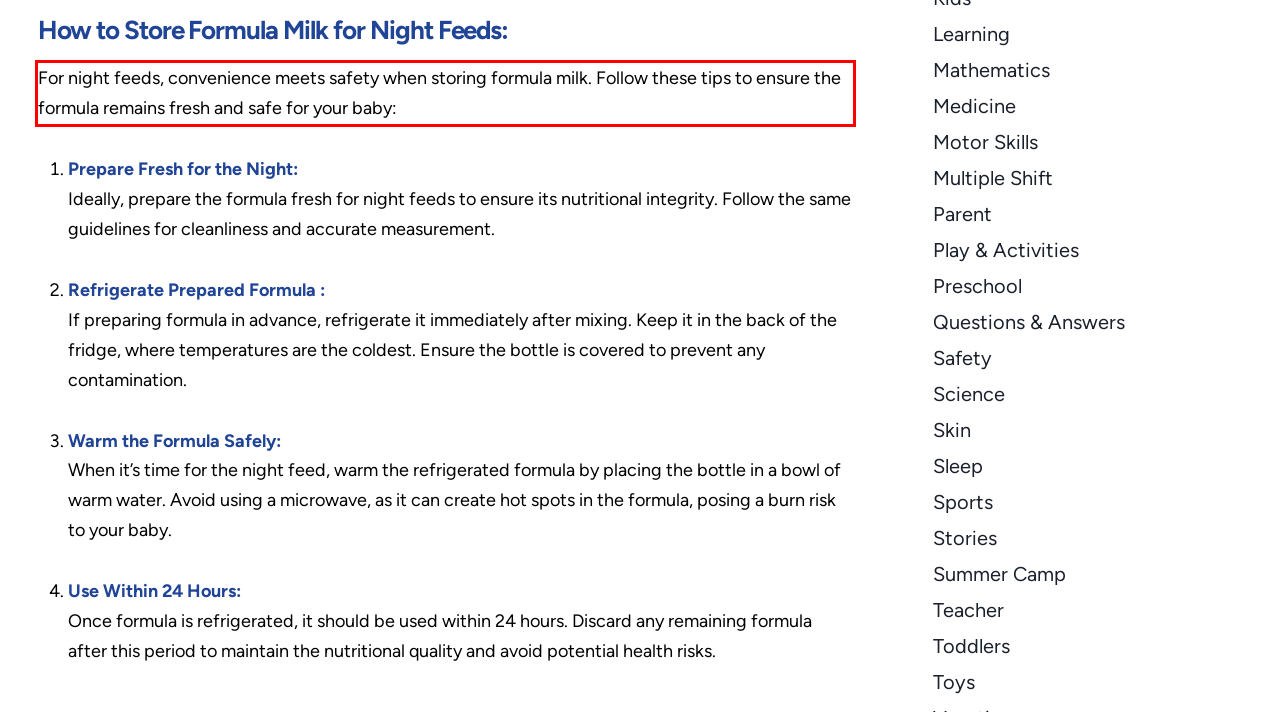Analyze the red bounding box in the provided webpage screenshot and generate the text content contained within.

For night feeds, convenience meets safety when storing formula milk. Follow these tips to ensure the formula remains fresh and safe for your baby: